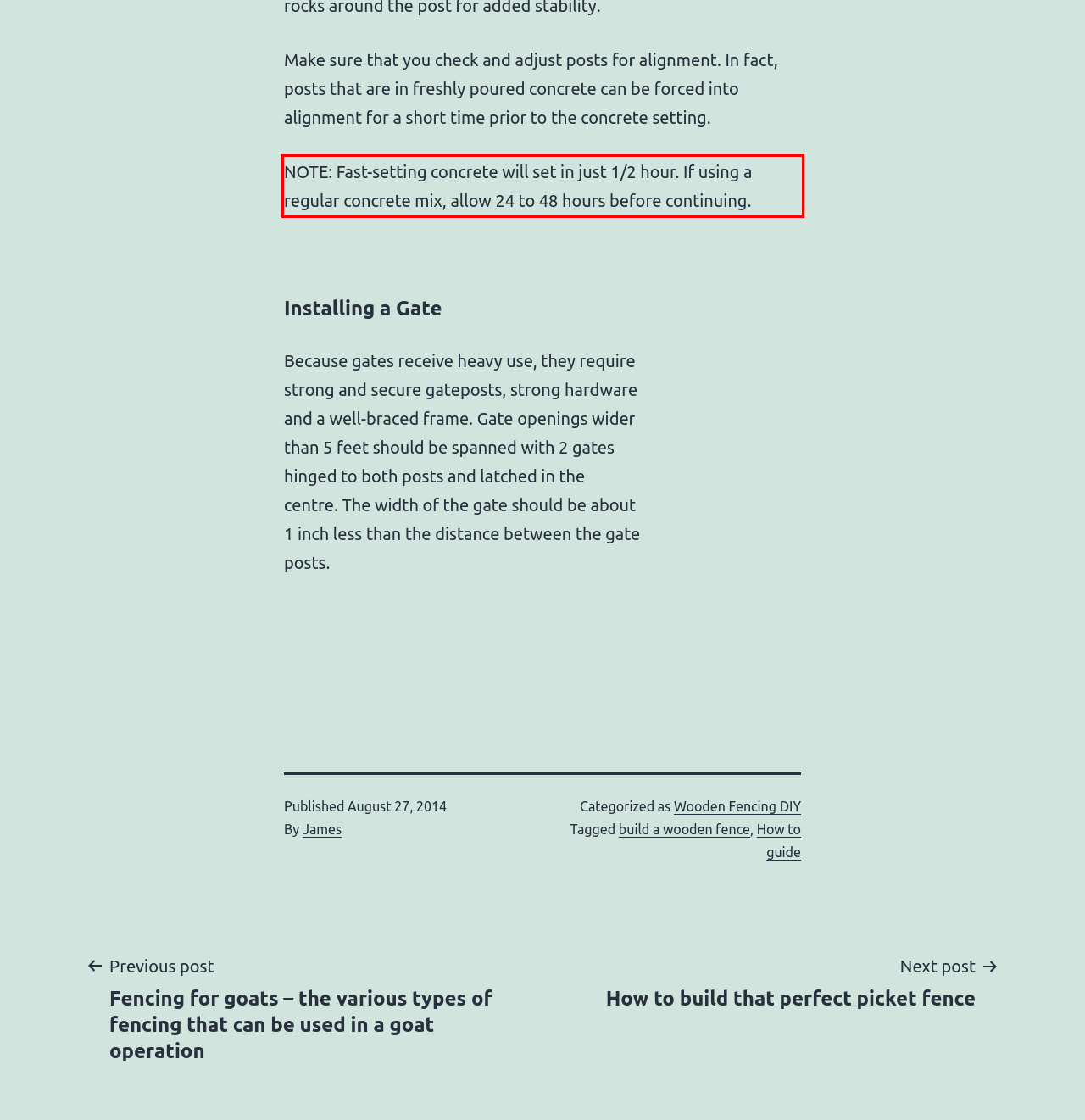You have a screenshot of a webpage where a UI element is enclosed in a red rectangle. Perform OCR to capture the text inside this red rectangle.

NOTE: Fast-setting concrete will set in just 1/2 hour. If using a regular concrete mix, allow 24 to 48 hours before continuing.